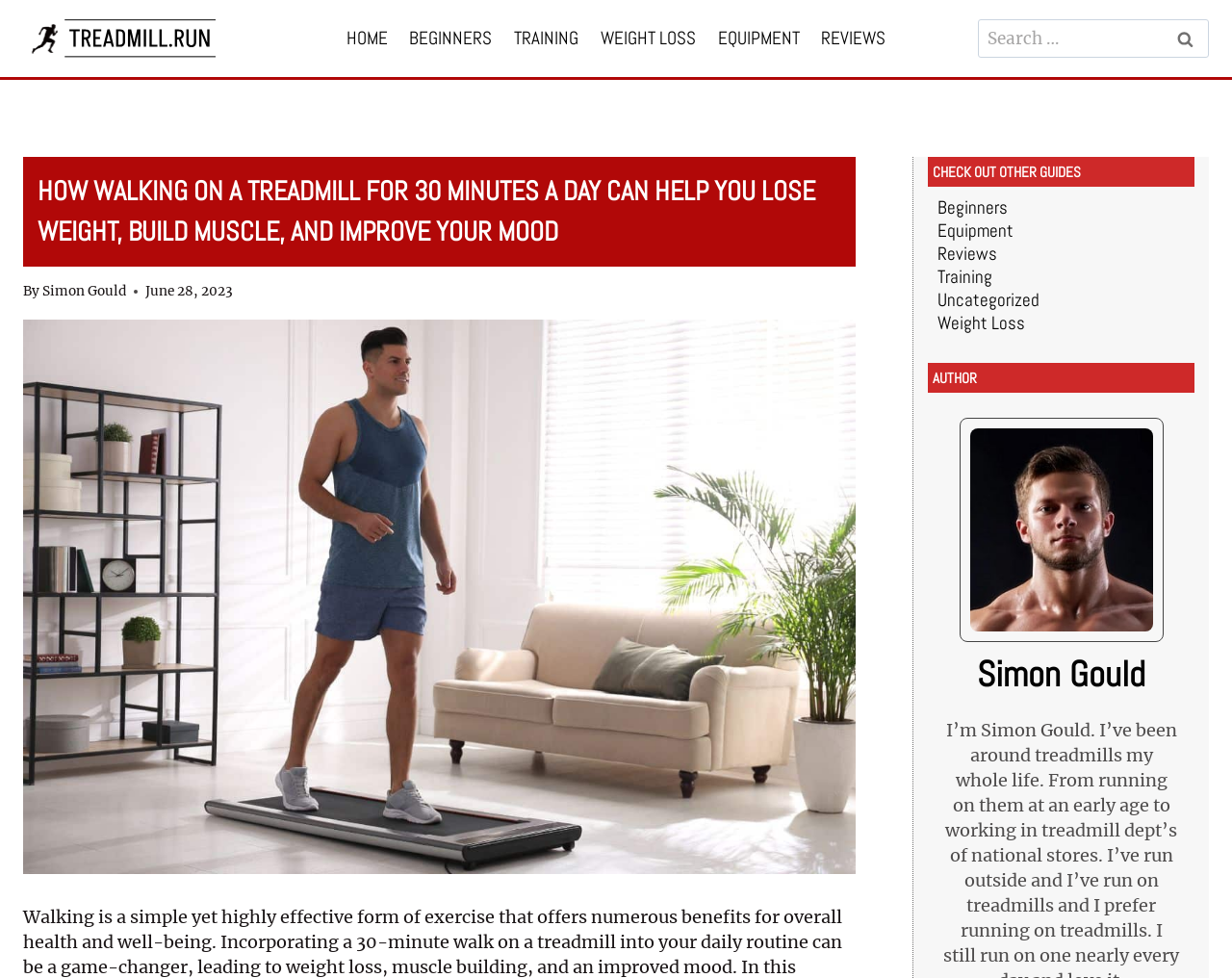Identify the bounding box coordinates for the element you need to click to achieve the following task: "Click on the 'HOME' link". Provide the bounding box coordinates as four float numbers between 0 and 1, in the form [left, top, right, bottom].

[0.272, 0.016, 0.323, 0.062]